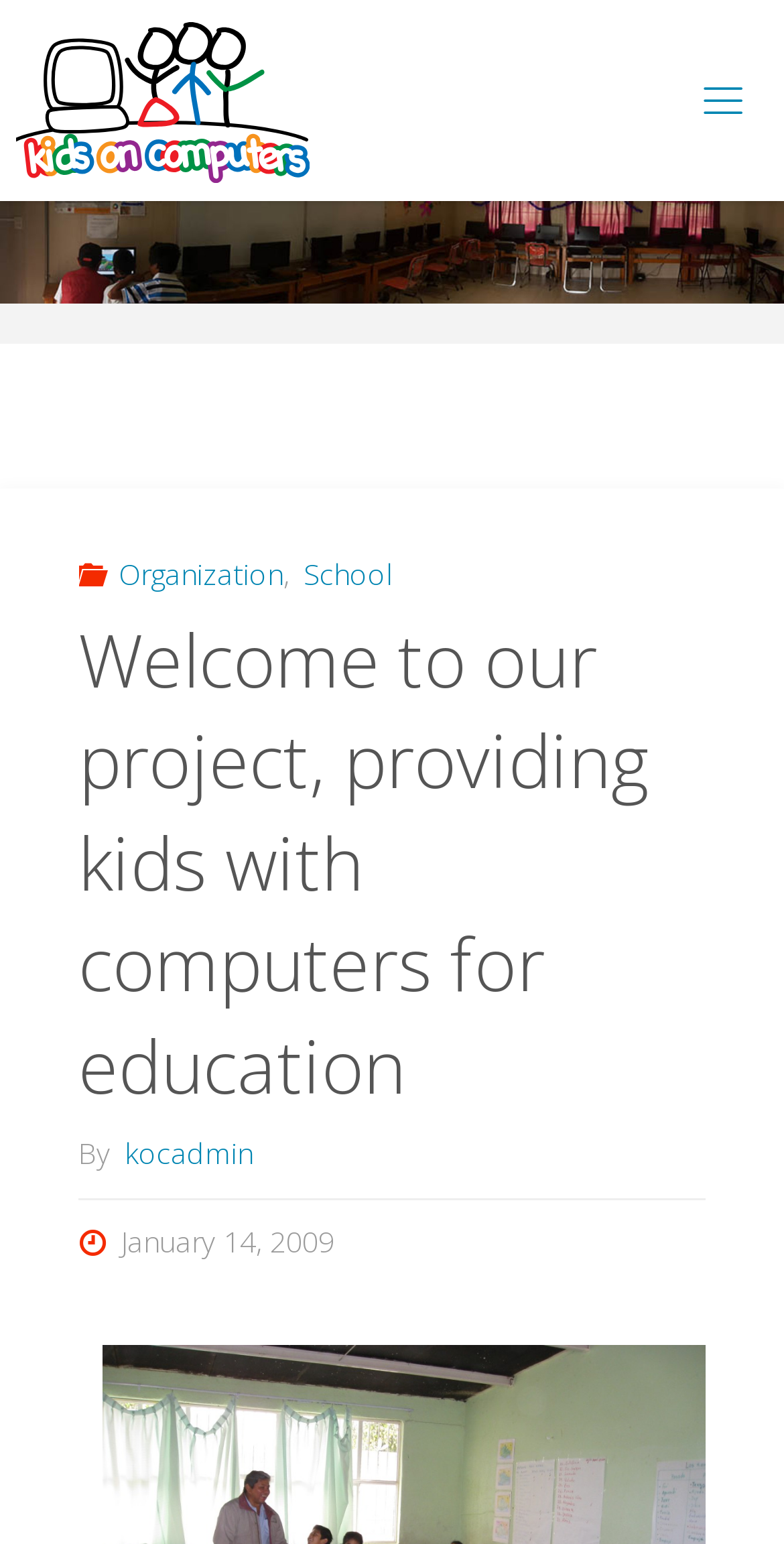What is the main purpose of the project?
Provide a thorough and detailed answer to the question.

The main purpose of the project can be inferred from the main heading of the webpage, which states 'Welcome to our project, providing kids with computers for education'. This suggests that the project aims to provide computers to kids for educational purposes.